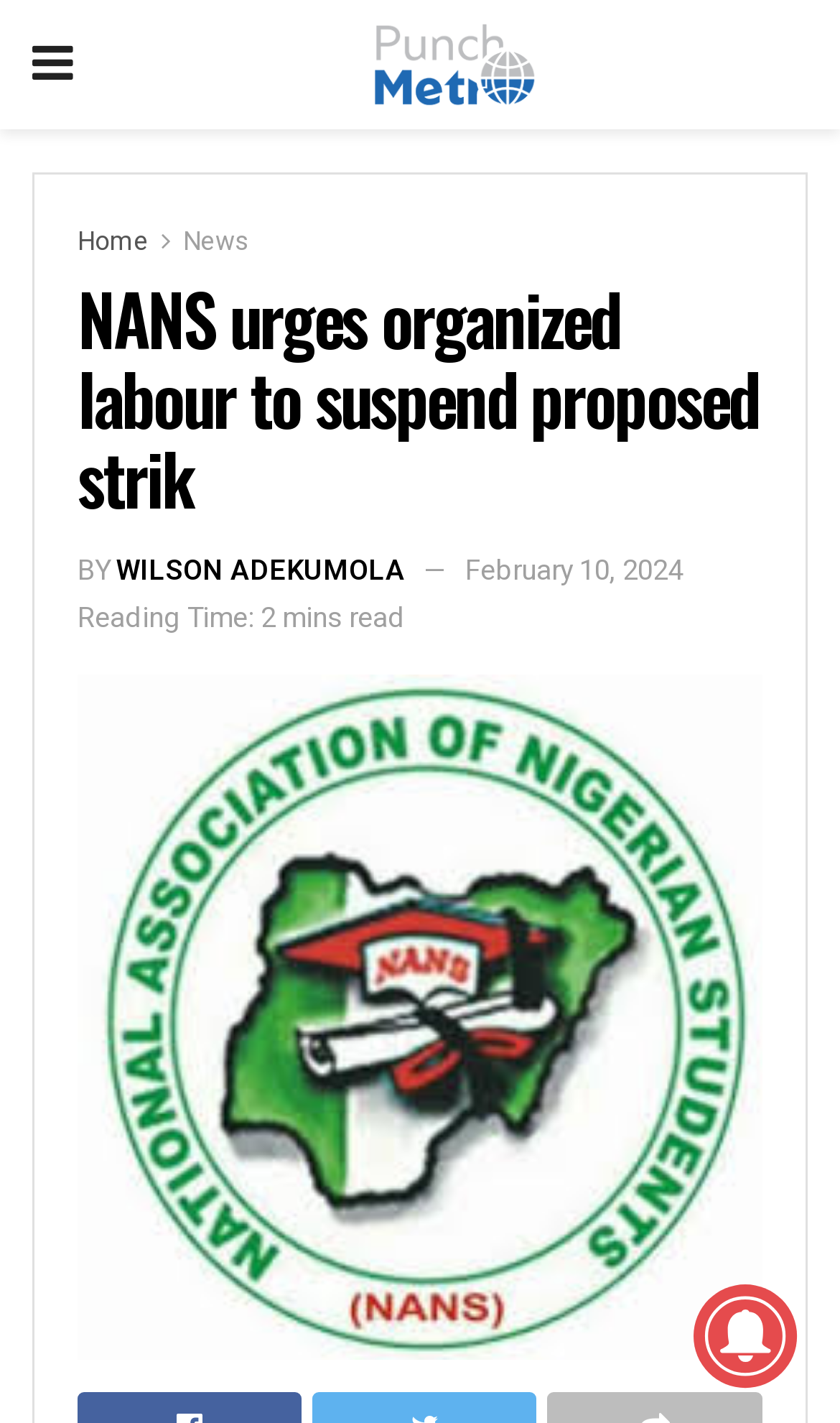Please determine the bounding box coordinates for the UI element described here. Use the format (top-left x, top-left y, bottom-right x, bottom-right y) with values bounded between 0 and 1: February 10, 2024

[0.554, 0.386, 0.813, 0.414]